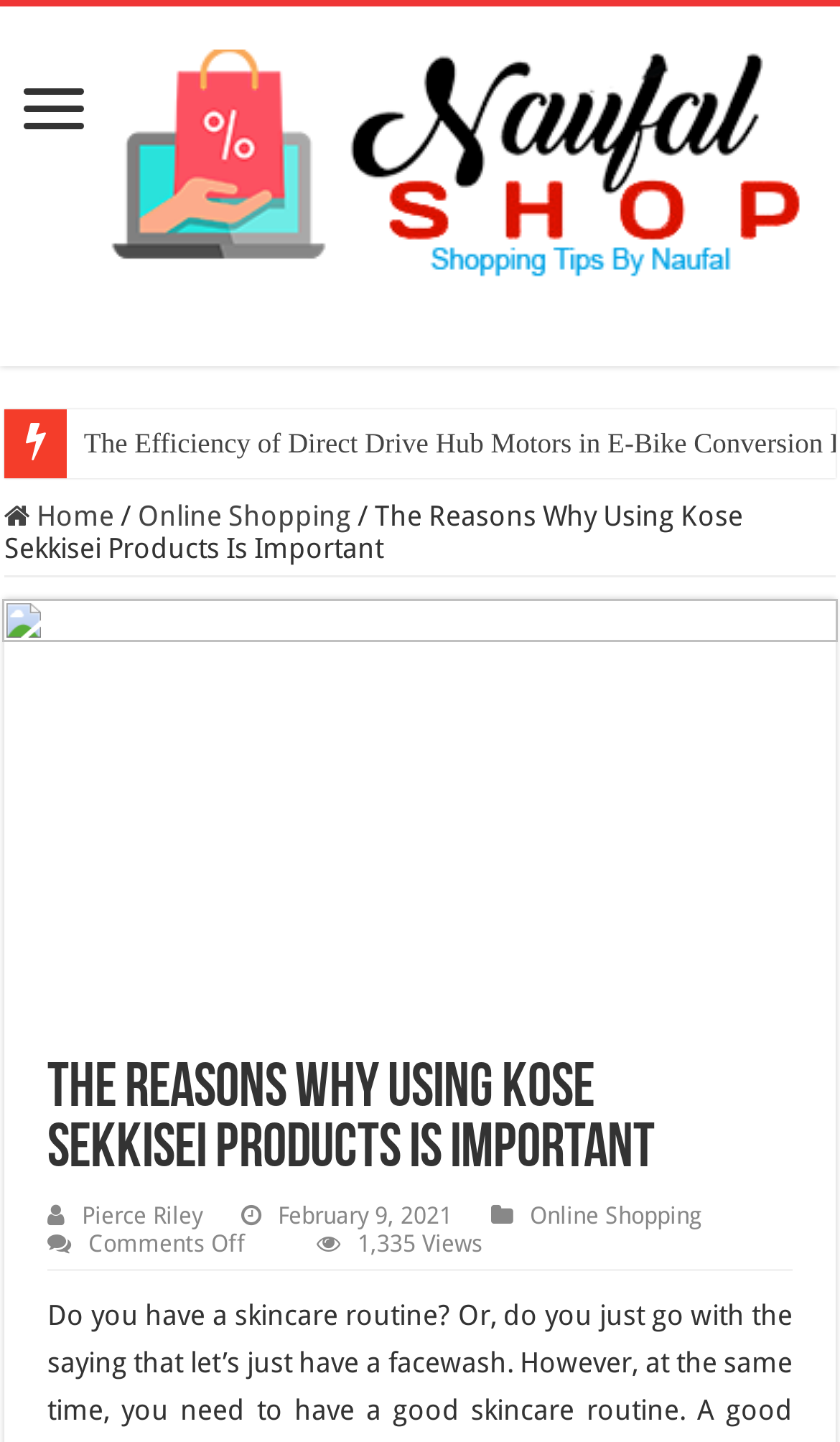Based on the description "Online Shopping", find the bounding box of the specified UI element.

[0.164, 0.346, 0.418, 0.368]